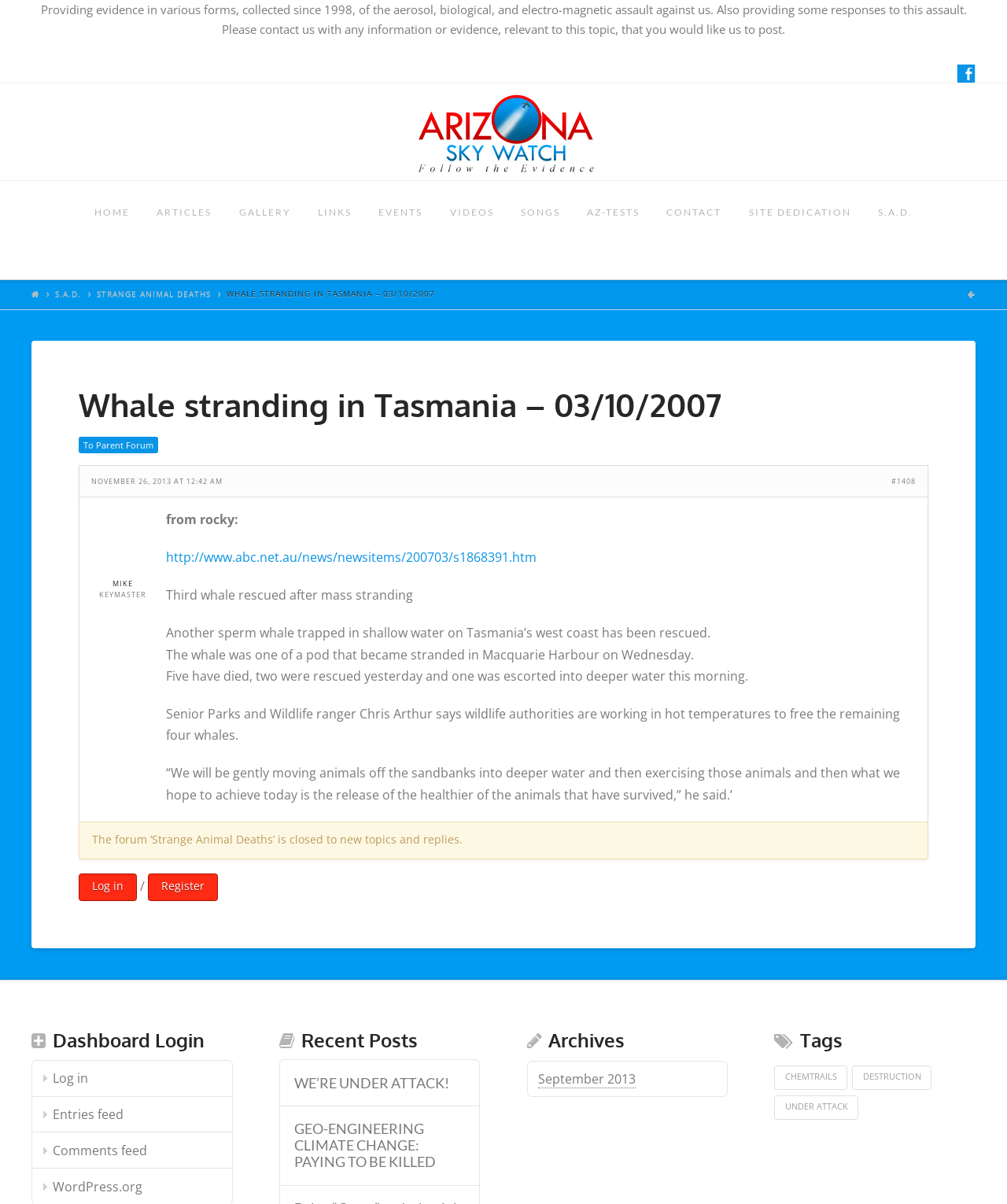Please identify the bounding box coordinates for the region that you need to click to follow this instruction: "View the 'STRANGE ANIMAL DEATHS' page".

[0.096, 0.239, 0.209, 0.249]